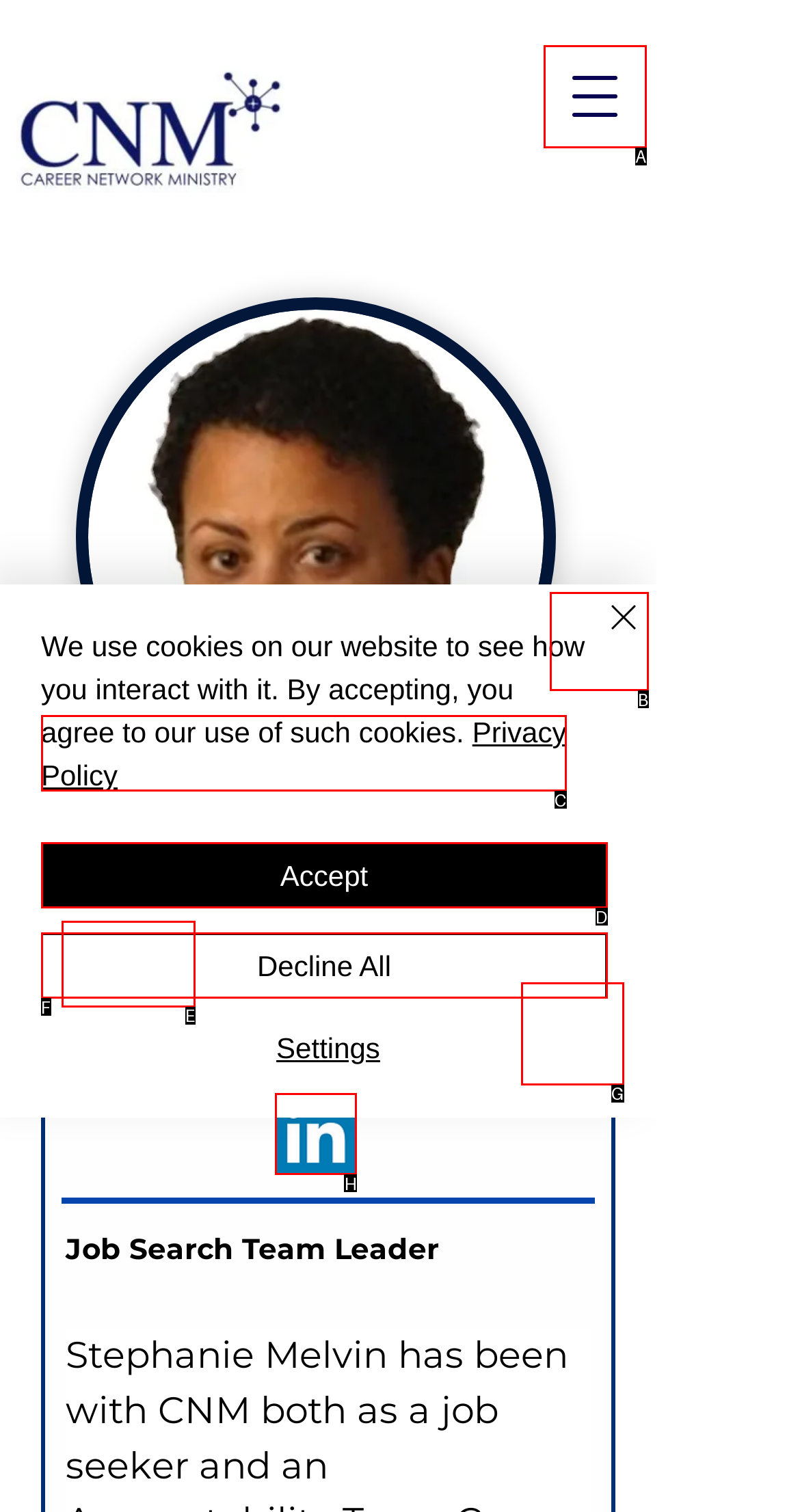Tell me which one HTML element I should click to complete the following instruction: View Stephanie Melvin's LinkedIn profile
Answer with the option's letter from the given choices directly.

H